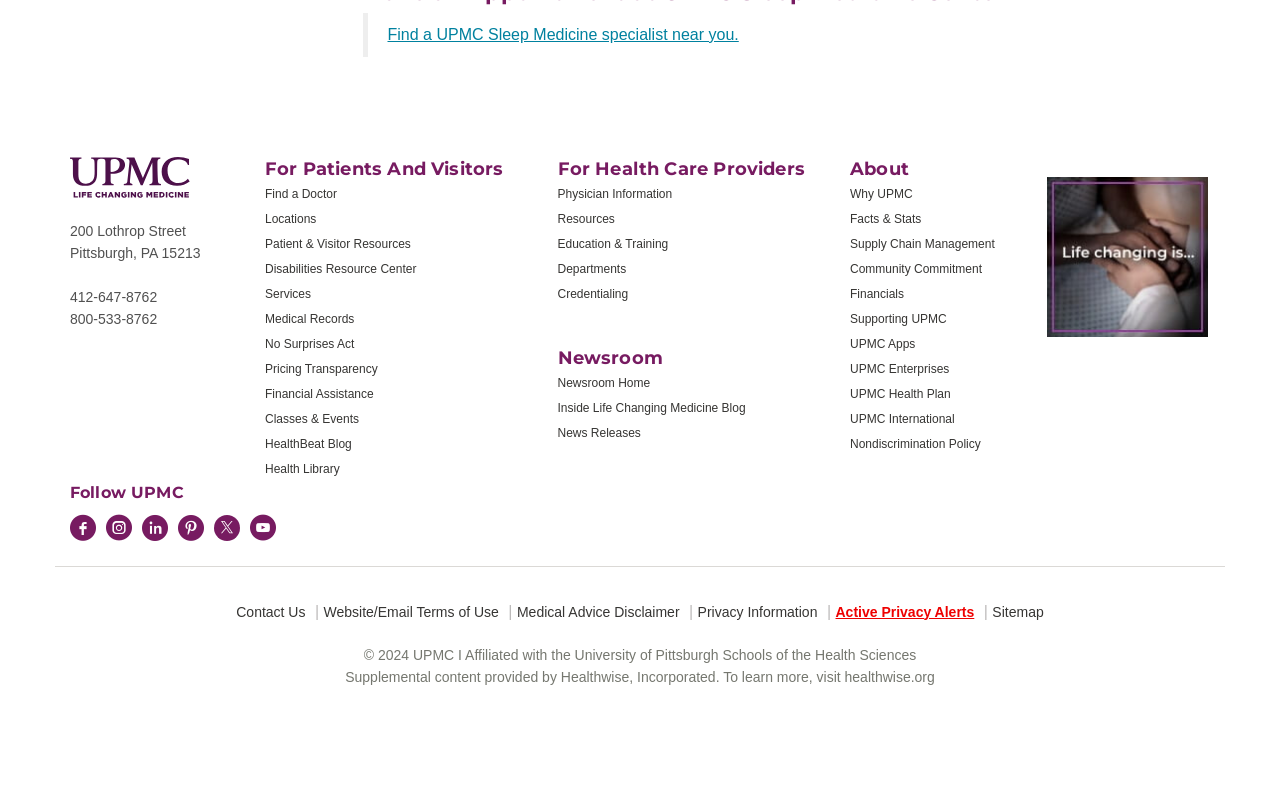What is the copyright year of UPMC?
Using the visual information, respond with a single word or phrase.

2024